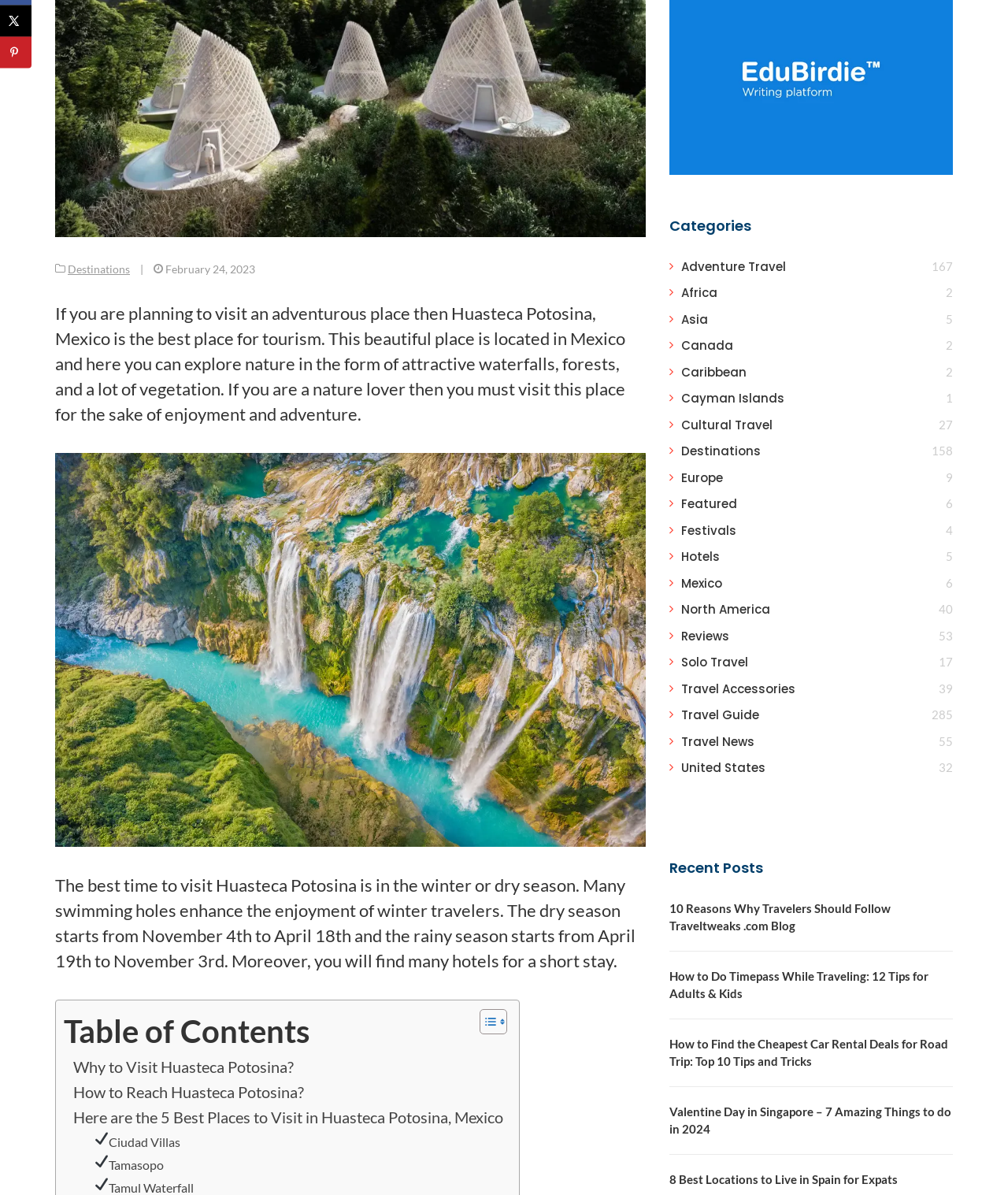Given the element description, predict the bounding box coordinates in the format (top-left x, top-left y, bottom-right x, bottom-right y), using floating point numbers between 0 and 1: Mexico

[0.676, 0.481, 0.716, 0.495]